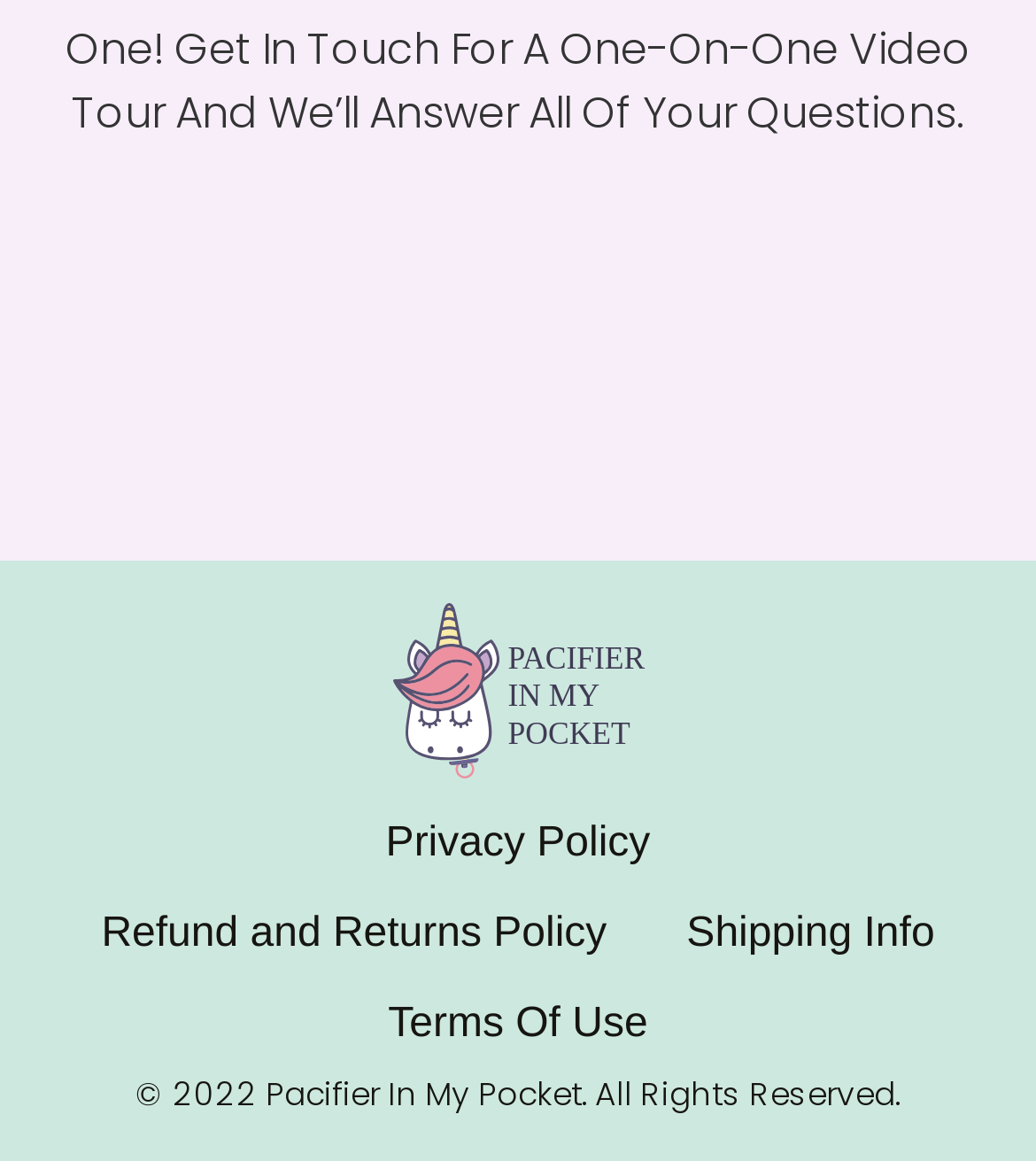Ascertain the bounding box coordinates for the UI element detailed here: "Refund and Returns Policy". The coordinates should be provided as [left, top, right, bottom] with each value being a float between 0 and 1.

[0.059, 0.767, 0.624, 0.844]